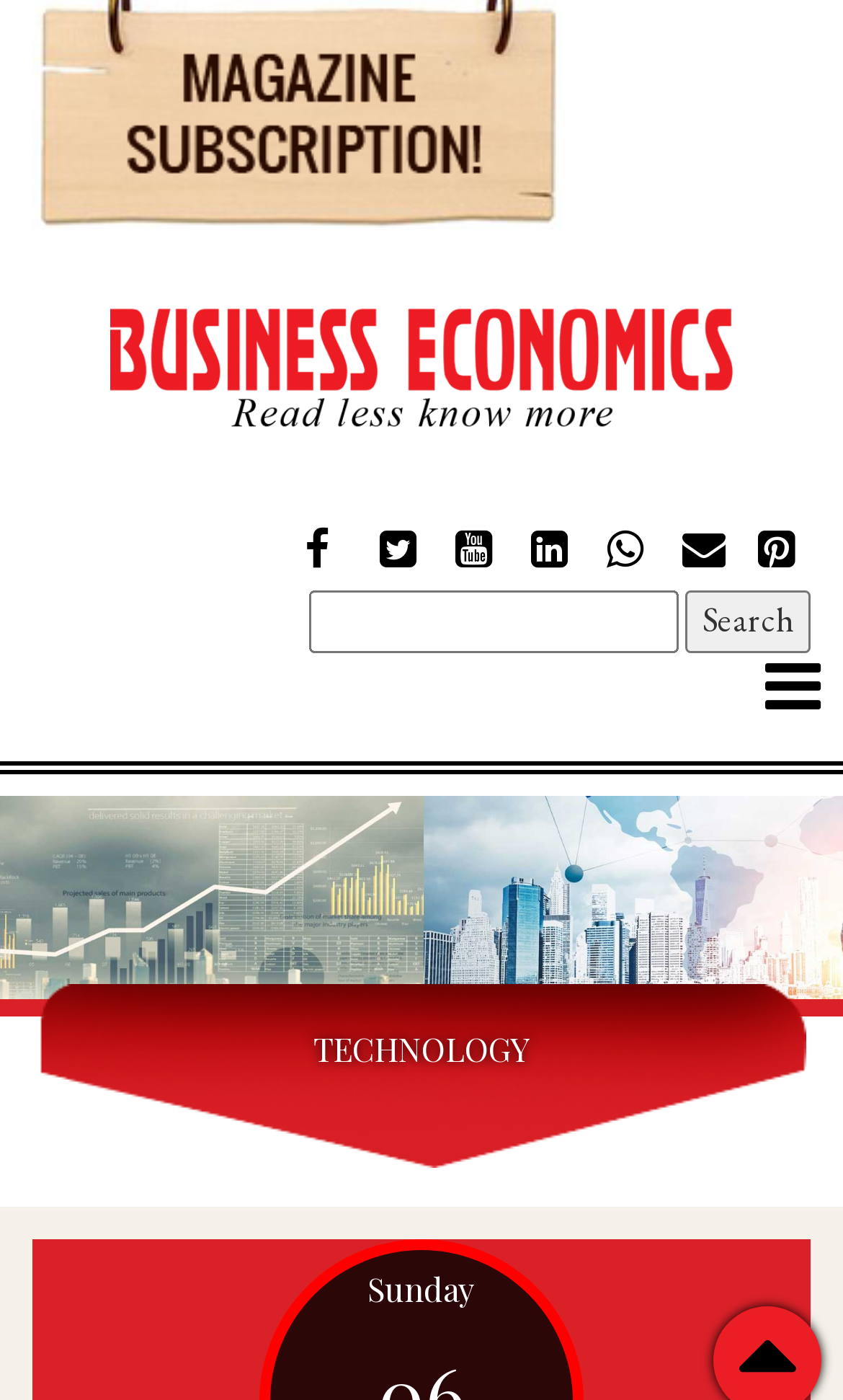Ascertain the bounding box coordinates for the UI element detailed here: "title="Quippo"". The coordinates should be provided as [left, top, right, bottom] with each value being a float between 0 and 1.

[0.131, 0.244, 0.869, 0.276]